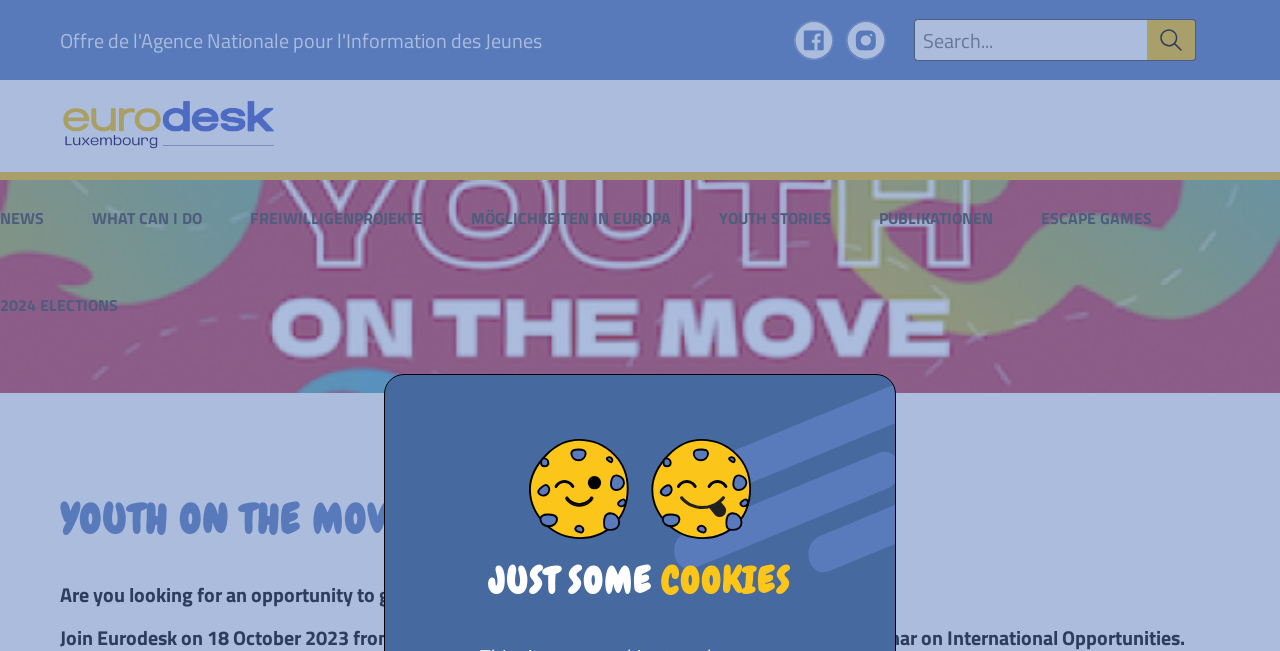Please provide a brief answer to the question using only one word or phrase: 
How many images are there on the page?

4